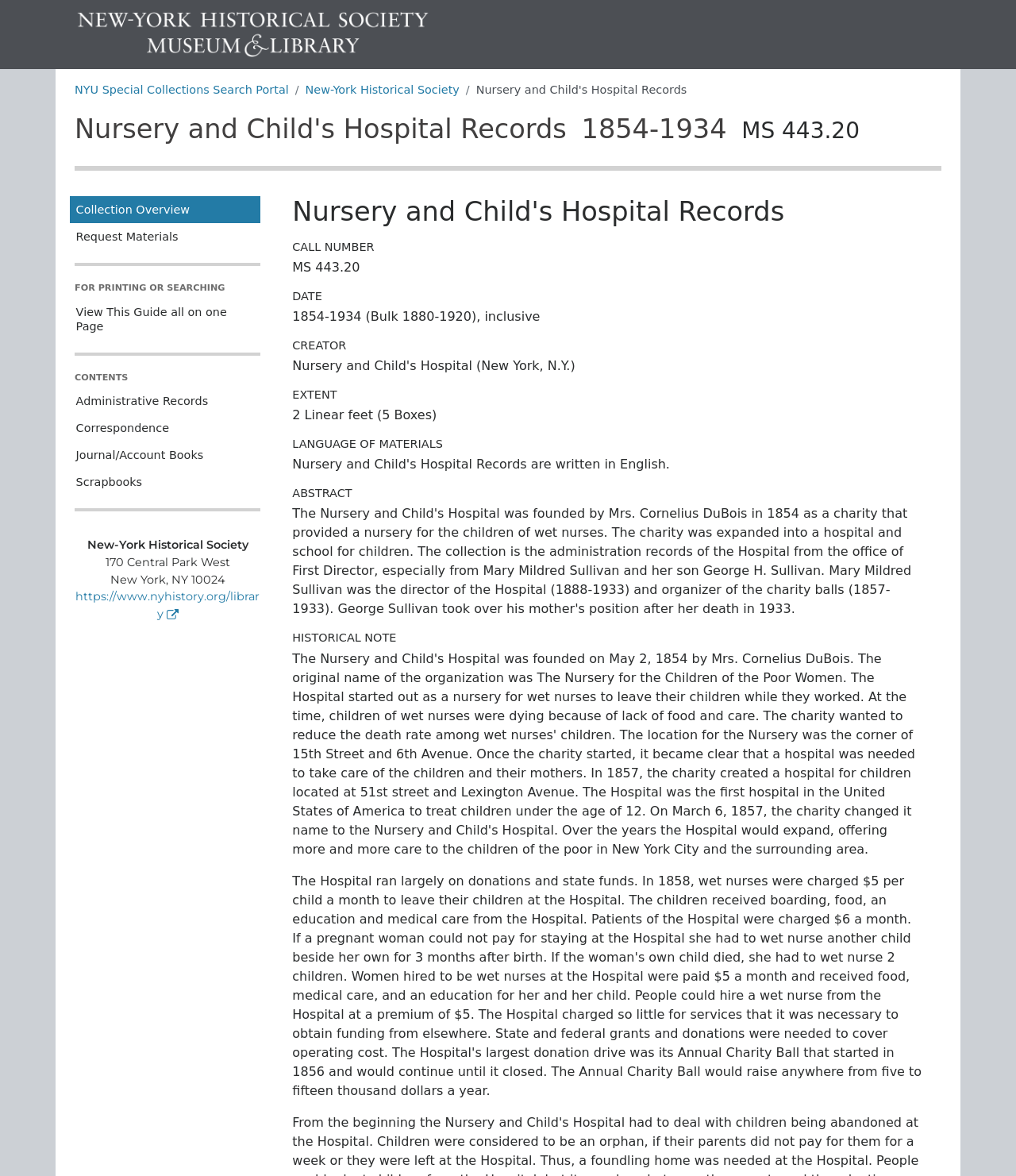What is the date range of the records?
Based on the screenshot, provide your answer in one word or phrase.

1854-1934